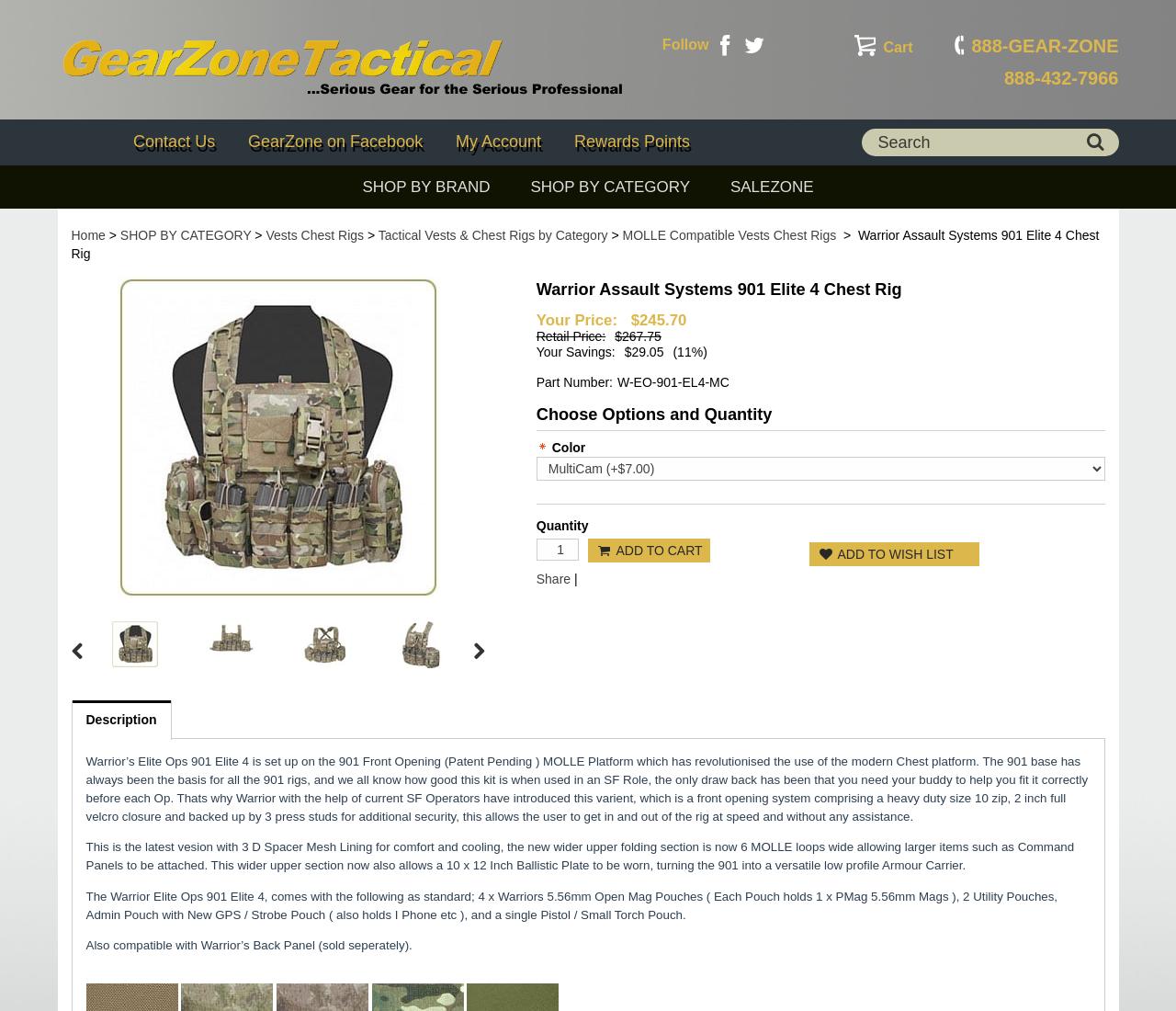Identify the main title of the webpage and generate its text content.

Warrior Assault Systems 901 Elite 4 Chest Rig